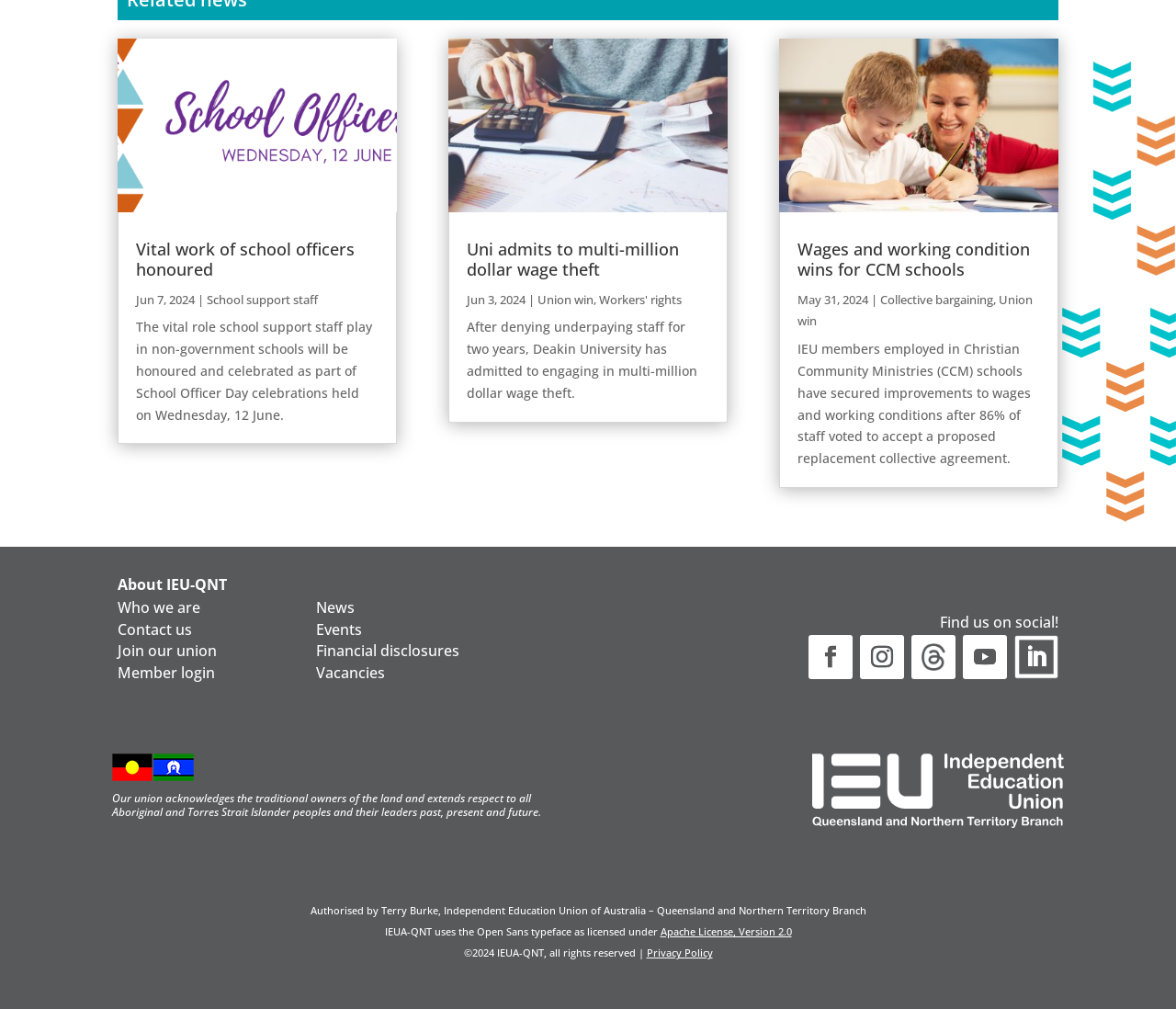Can you specify the bounding box coordinates for the region that should be clicked to fulfill this instruction: "Visit the About IEU-QNT page".

[0.1, 0.569, 0.193, 0.589]